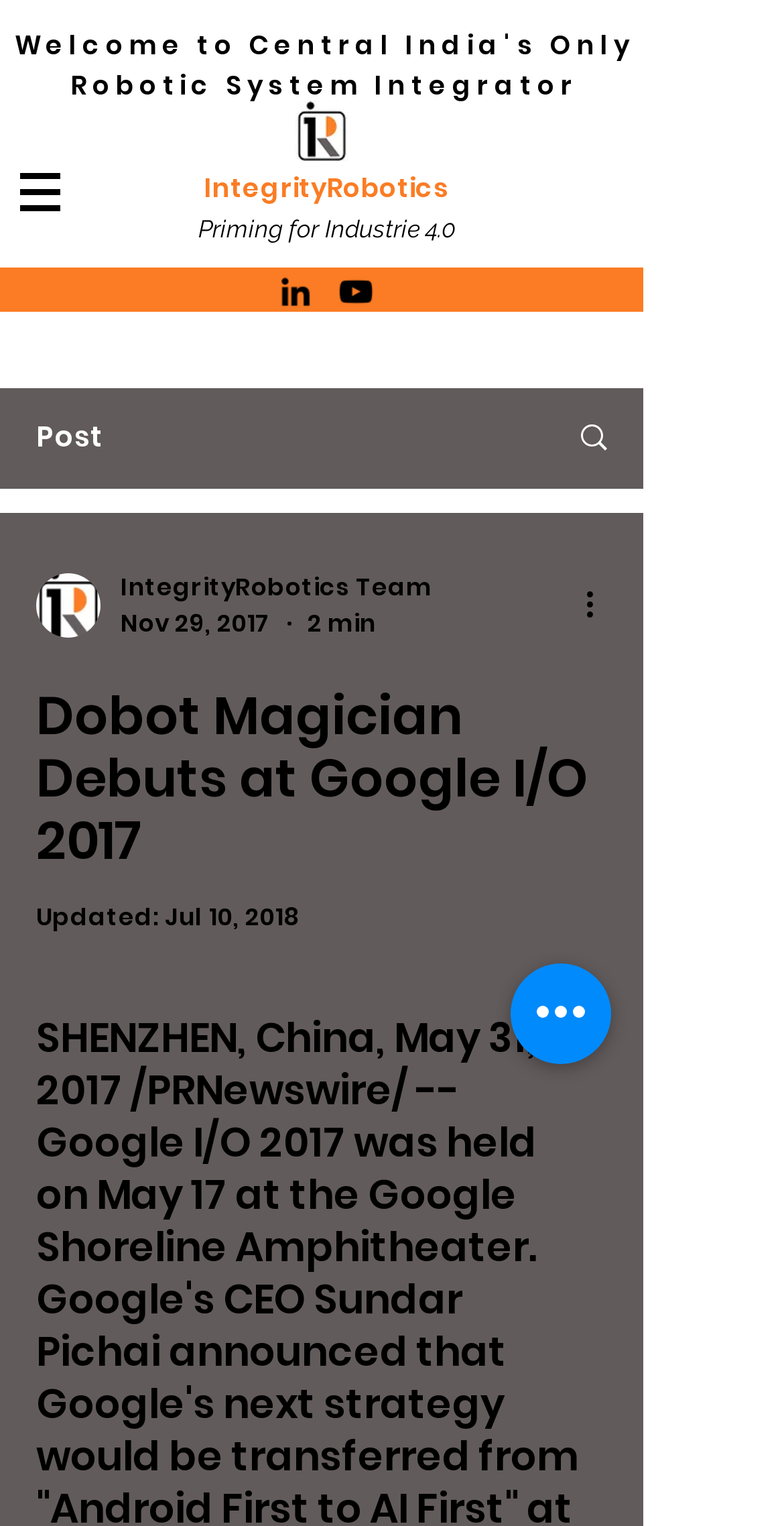Identify the bounding box for the UI element described as: "Search". The coordinates should be four float numbers between 0 and 1, i.e., [left, top, right, bottom].

[0.695, 0.255, 0.818, 0.319]